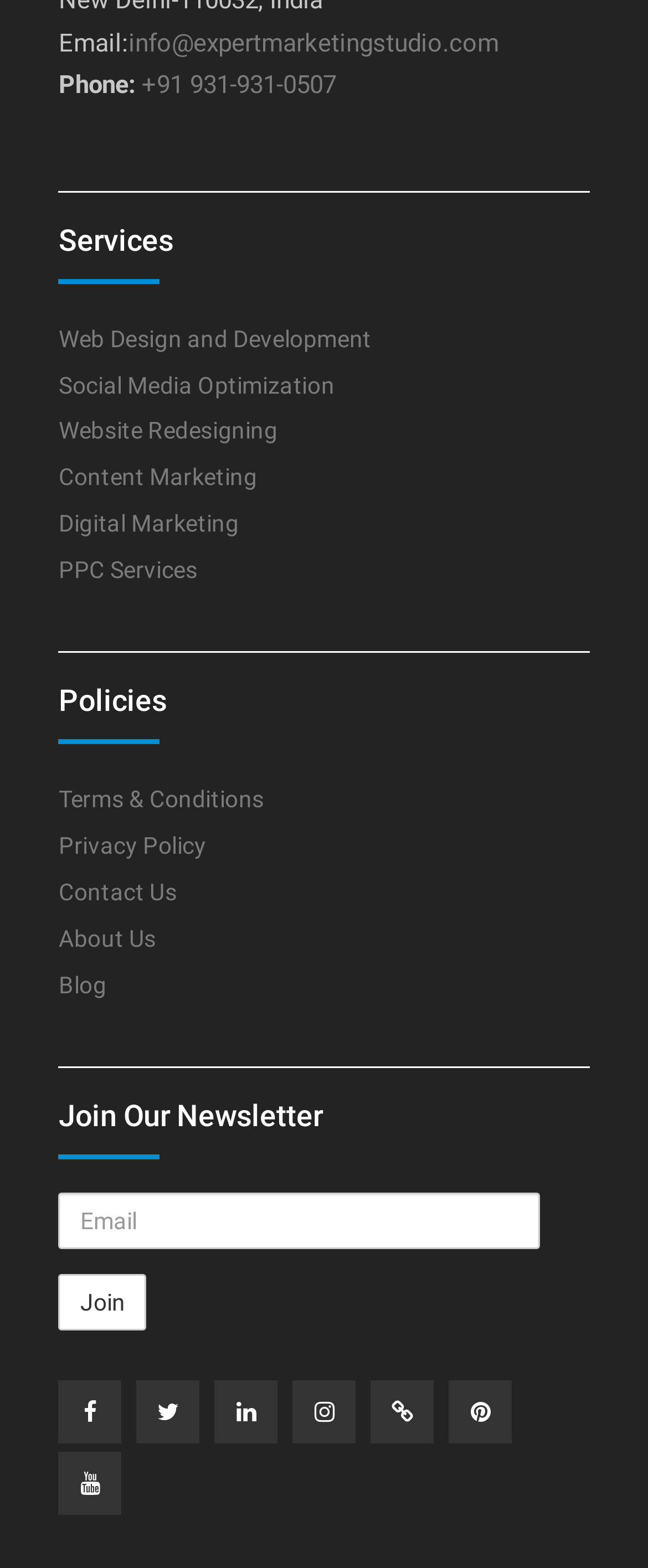Kindly provide the bounding box coordinates of the section you need to click on to fulfill the given instruction: "Enter email address in the newsletter form".

[0.091, 0.761, 0.832, 0.797]